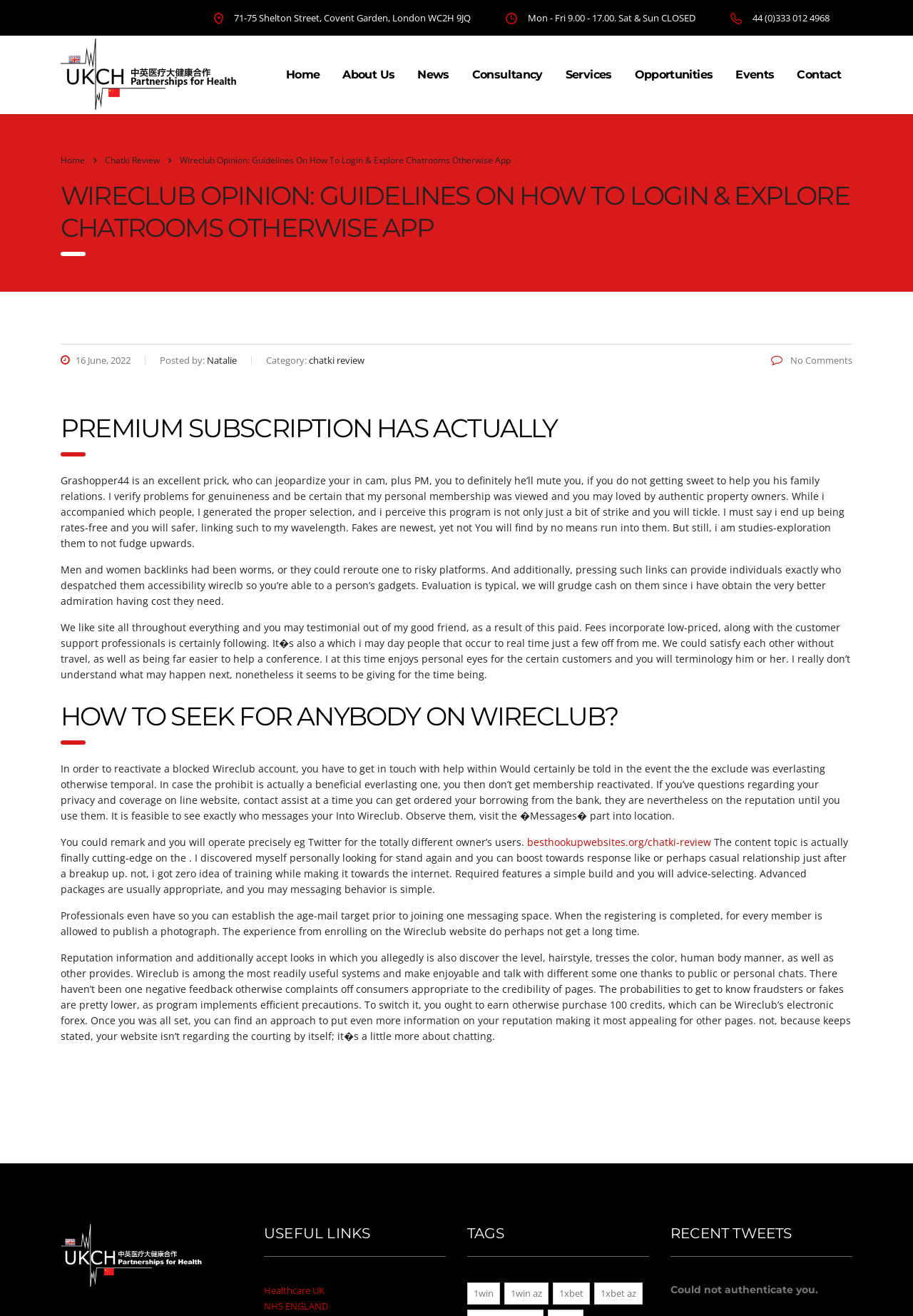Offer a thorough description of the webpage.

This webpage is about Wireclub Opinion, providing guidelines on how to login and explore chatrooms. At the top, there is a header section with the website's title, "Wireclub Opinion: Guidelines on how to Login & Explore Chatrooms Otherwise App – UKCPFH". Below the title, there is a navigation menu with links to "Home", "About Us", "News", "Consultancy", "Services", "Opportunities", "Events", and "Contact".

On the left side, there is a sidebar with a link to "UKCPFH" accompanied by an image, and another link to "Home". Below these links, there is a heading "Wireclub Opinion: Guidelines On How To Login & Explore Chatrooms Otherwise App" followed by an article section.

The article section is divided into several parts. The first part discusses the benefits of premium subscription on Wireclub, with a heading "PREMIUM SUBSCRIPTION HAS ACTUALLY". The text describes the advantages of being a premium member, including being rates-free and safer, and having a better experience.

The next part has a heading "HOW TO SEEK FOR ANYBODY ON WIRECLUB?" and provides information on how to reactivate a blocked Wireclub account, how to see who messages you, and how to comment and operate on other users' profiles.

The article continues with a section discussing the features of Wireclub, including its simple design, advice-selecting, and messaging behavior. It also mentions that professionals need to establish an email address before joining a messaging space, and that members can post a photo after registering.

The webpage also has a section with useful links, including "Healthcare UK" and "NHS ENGLAND", and a section with tags, including "1win", "1win AZ", "1xbet", and "1xbet AZ". At the bottom, there is a section with recent tweets, but it appears to be empty, with a message "Could not authenticate you."